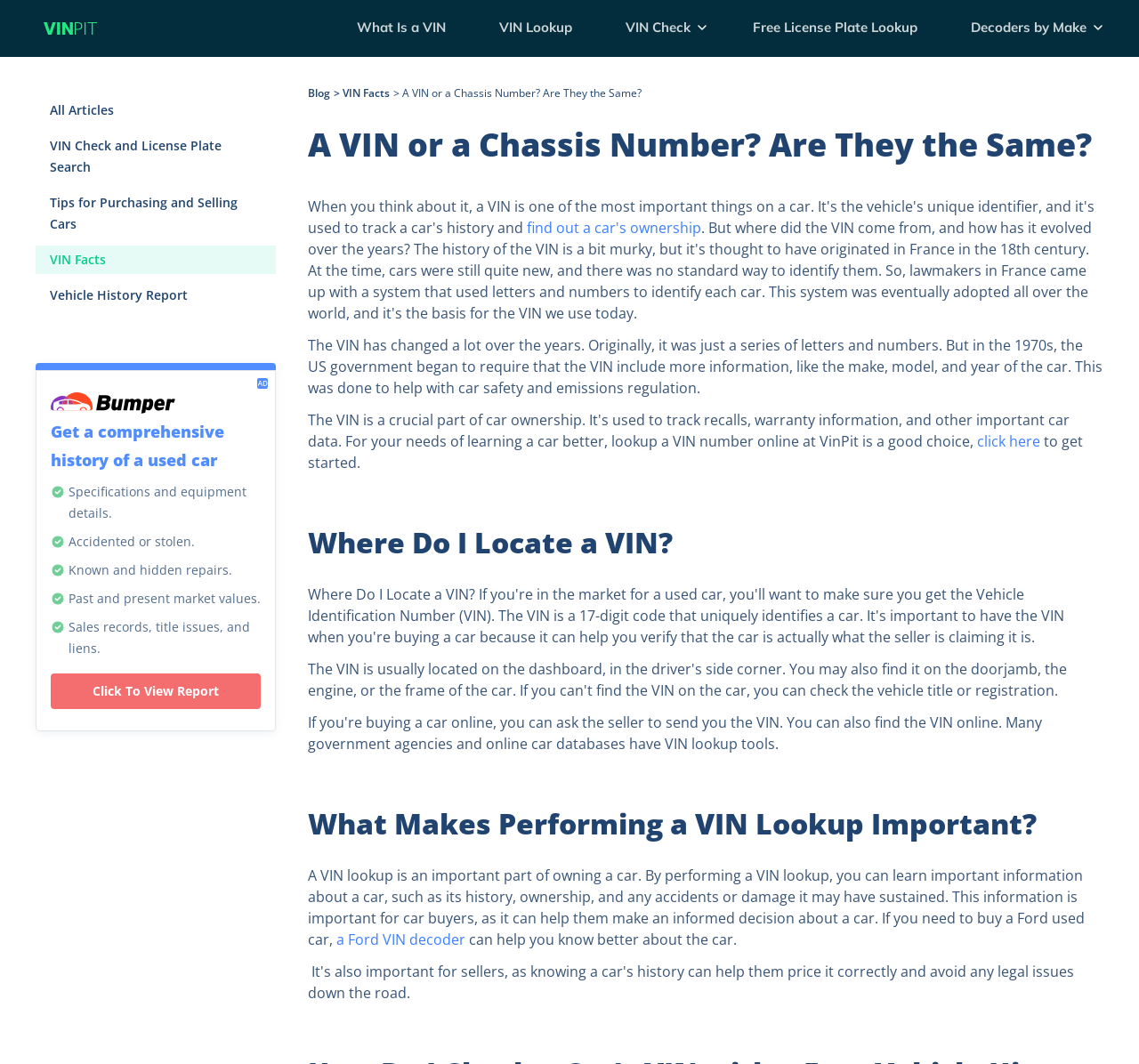Where is the 'Enter VIN Number' textbox located?
Using the image, respond with a single word or phrase.

Middle of the page